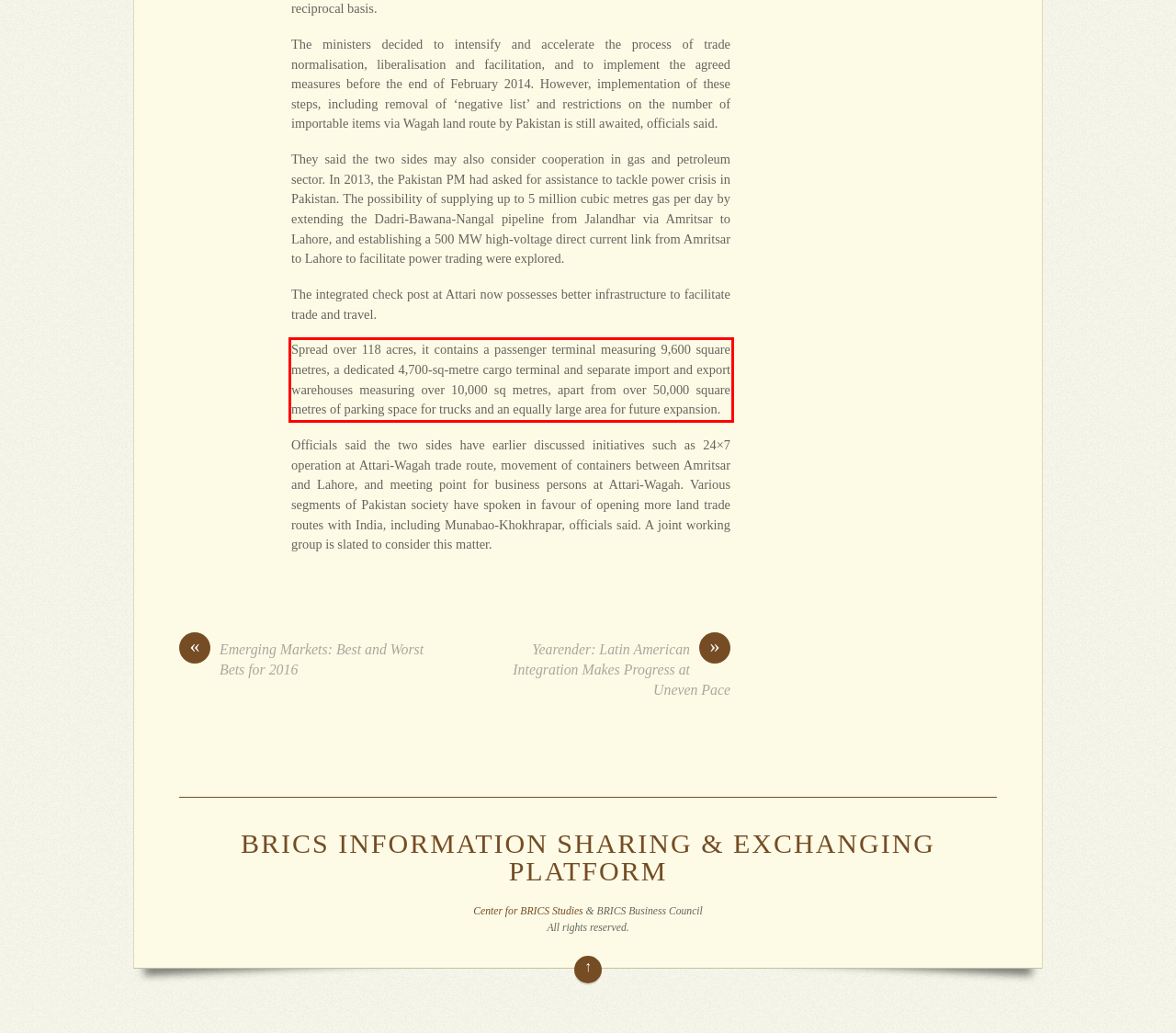Using the provided webpage screenshot, recognize the text content in the area marked by the red bounding box.

Spread over 118 acres, it contains a passenger terminal measuring 9,600 square metres, a dedicated 4,700-sq-metre cargo terminal and separate import and export warehouses measuring over 10,000 sq metres, apart from over 50,000 square metres of parking space for trucks and an equally large area for future expansion.